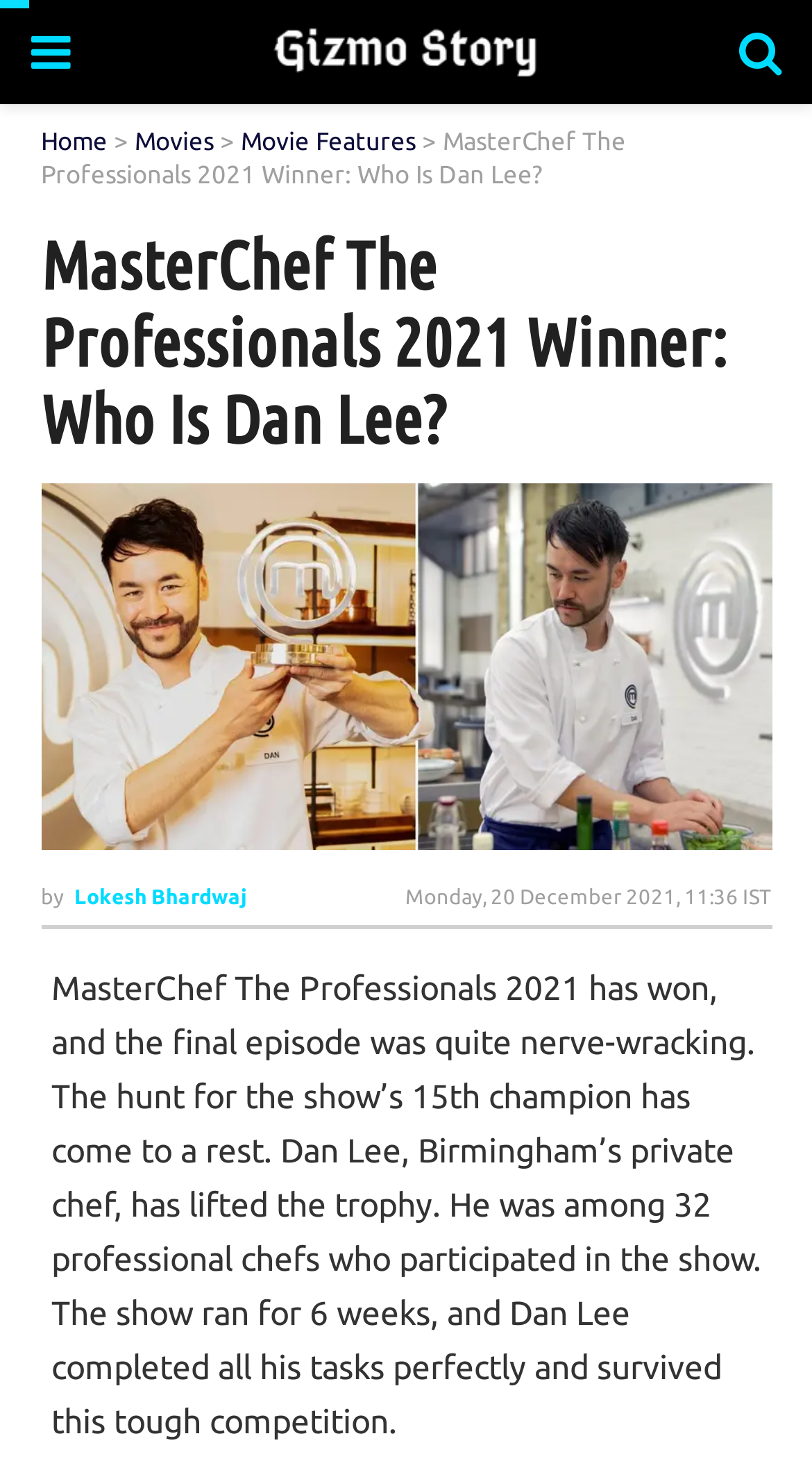Please extract and provide the main headline of the webpage.

MasterChef The Professionals 2021 Winner: Who Is Dan Lee?